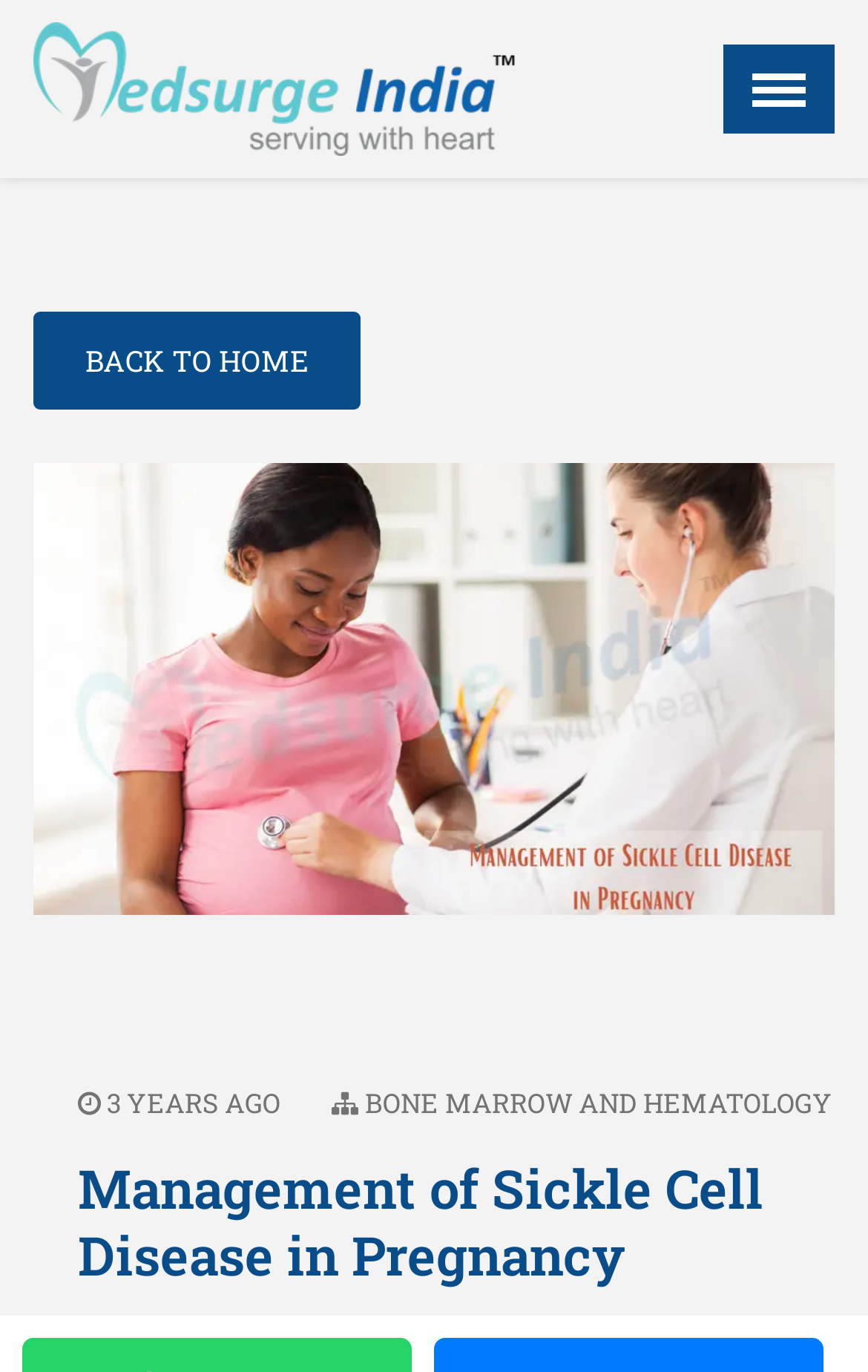Reply to the question with a single word or phrase:
What is the orientation of the separator?

horizontal